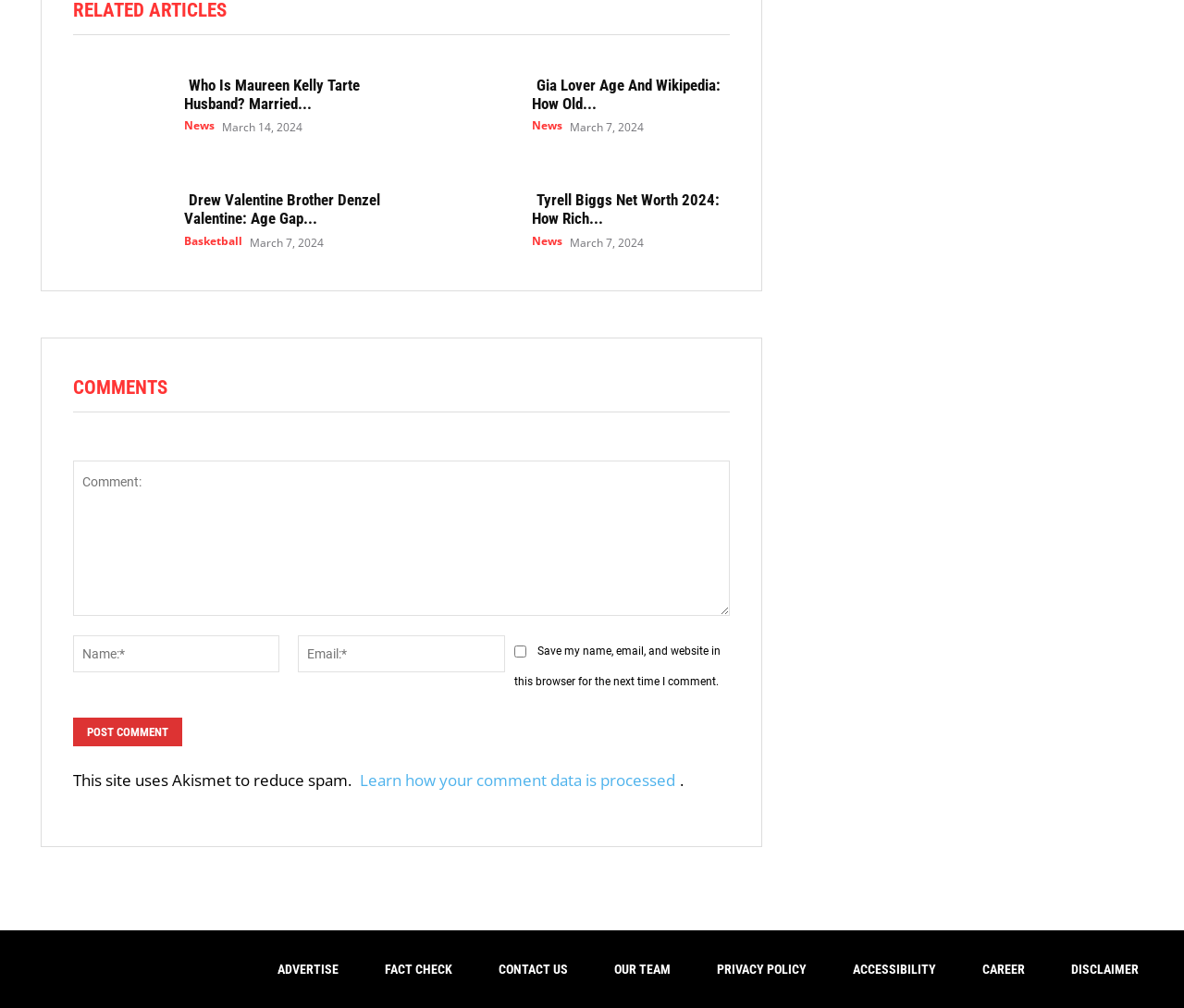Please identify the bounding box coordinates of the element I should click to complete this instruction: 'Post a comment'. The coordinates should be given as four float numbers between 0 and 1, like this: [left, top, right, bottom].

[0.062, 0.712, 0.154, 0.74]